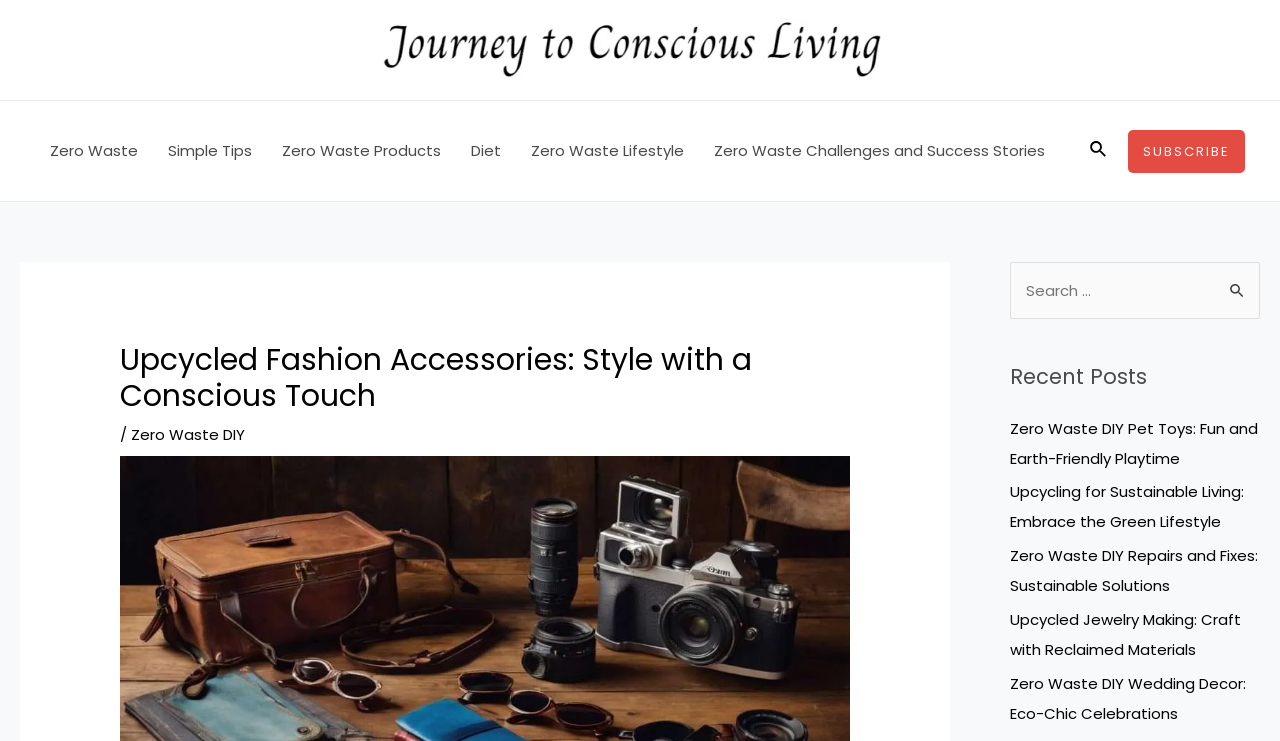Please identify the bounding box coordinates of the element that needs to be clicked to execute the following command: "Click on the 'Zero Waste' link". Provide the bounding box using four float numbers between 0 and 1, formatted as [left, top, right, bottom].

[0.027, 0.136, 0.12, 0.271]